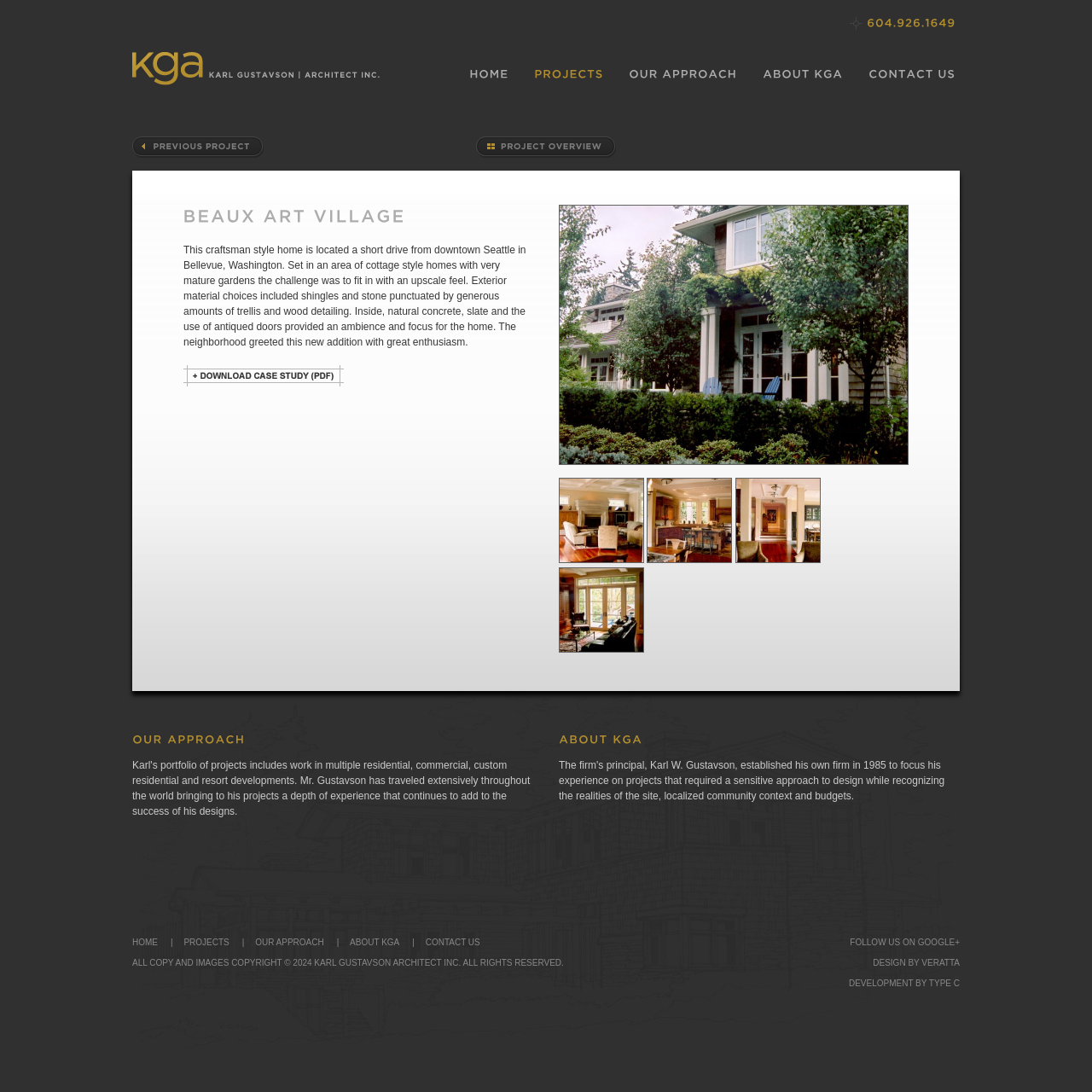Please provide a detailed answer to the question below based on the screenshot: 
What is the architectural style of the home?

The webpage describes the home as 'This craftsman style home is located a short drive from downtown Seattle...' which indicates that the architectural style of the home is craftsman.